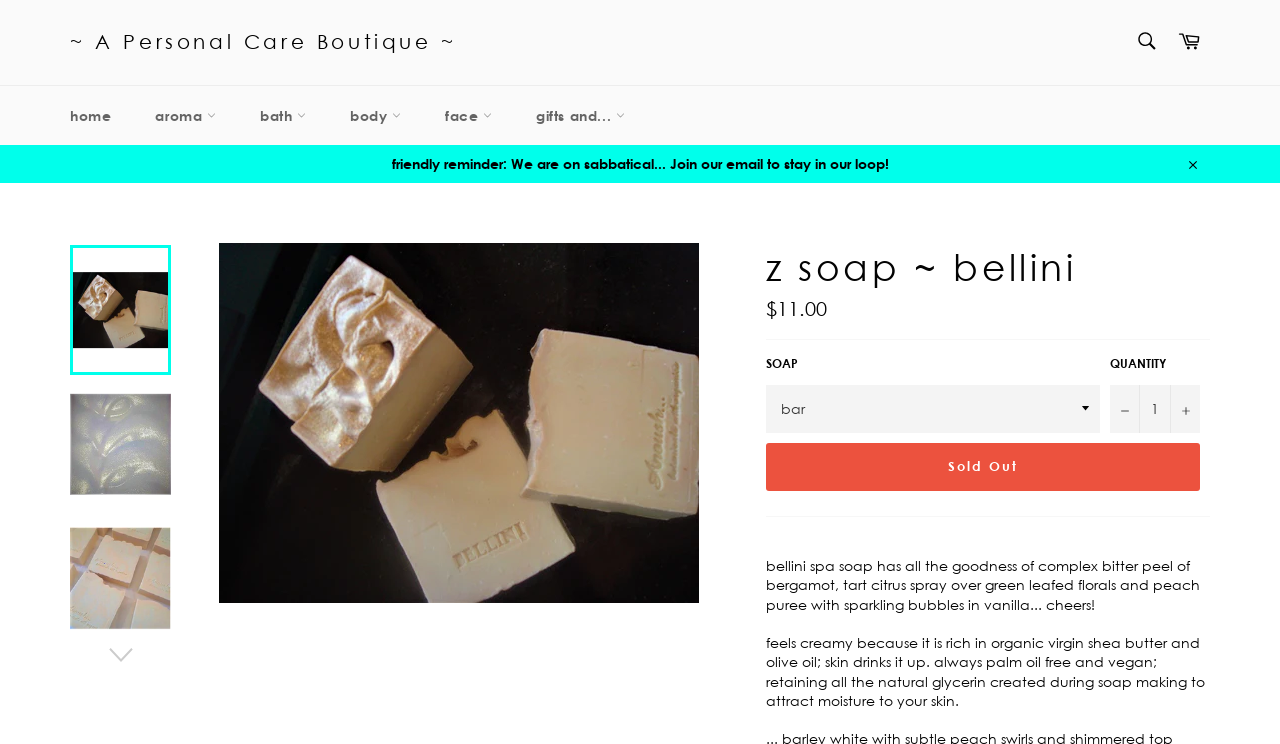Specify the bounding box coordinates for the region that must be clicked to perform the given instruction: "Visit Nutri Board website".

None